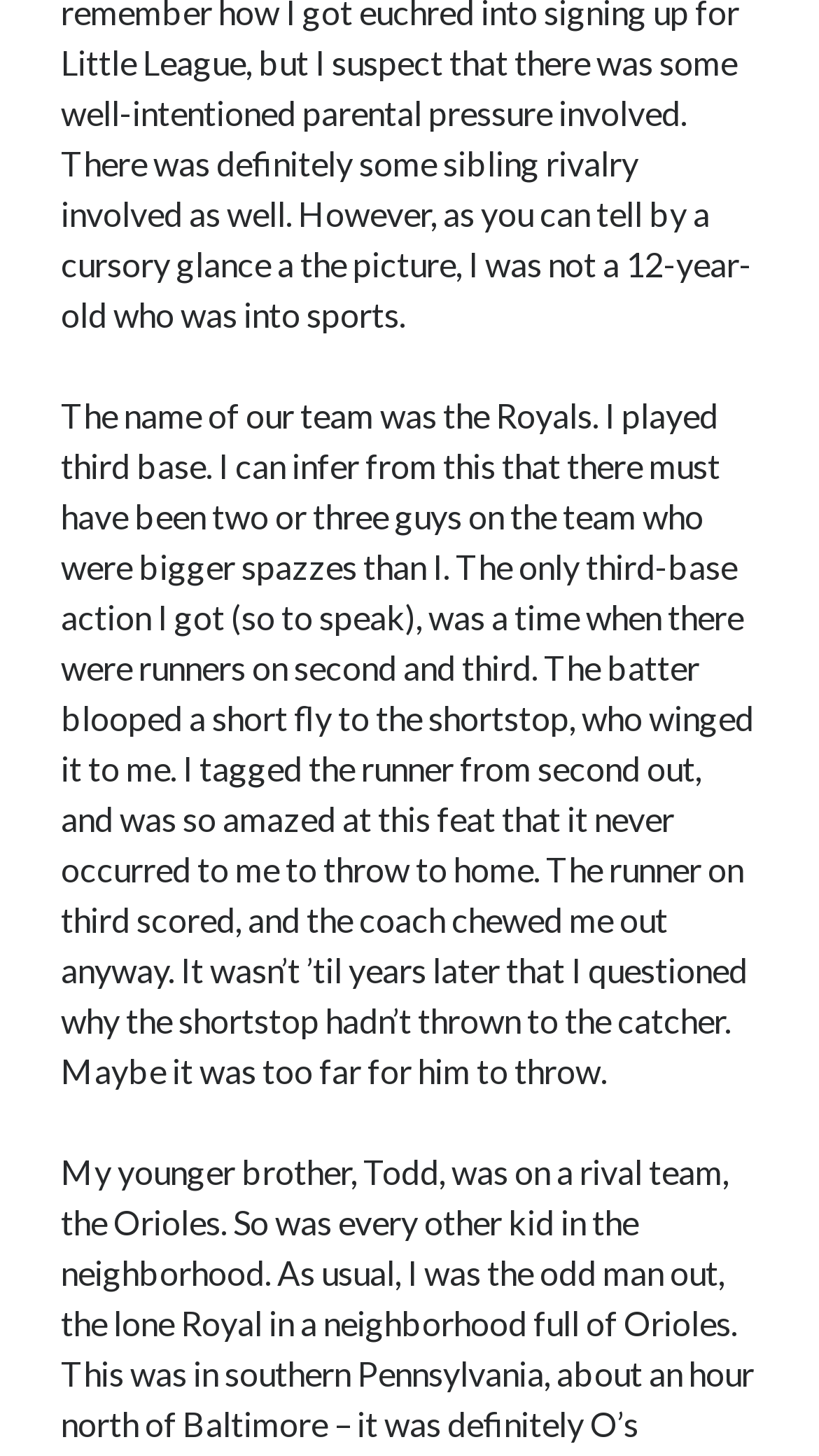How many runners were on base?
Please ensure your answer is as detailed and informative as possible.

The author mentions 'there were runners on second and third' in the text, indicating that there were two or three runners on base.